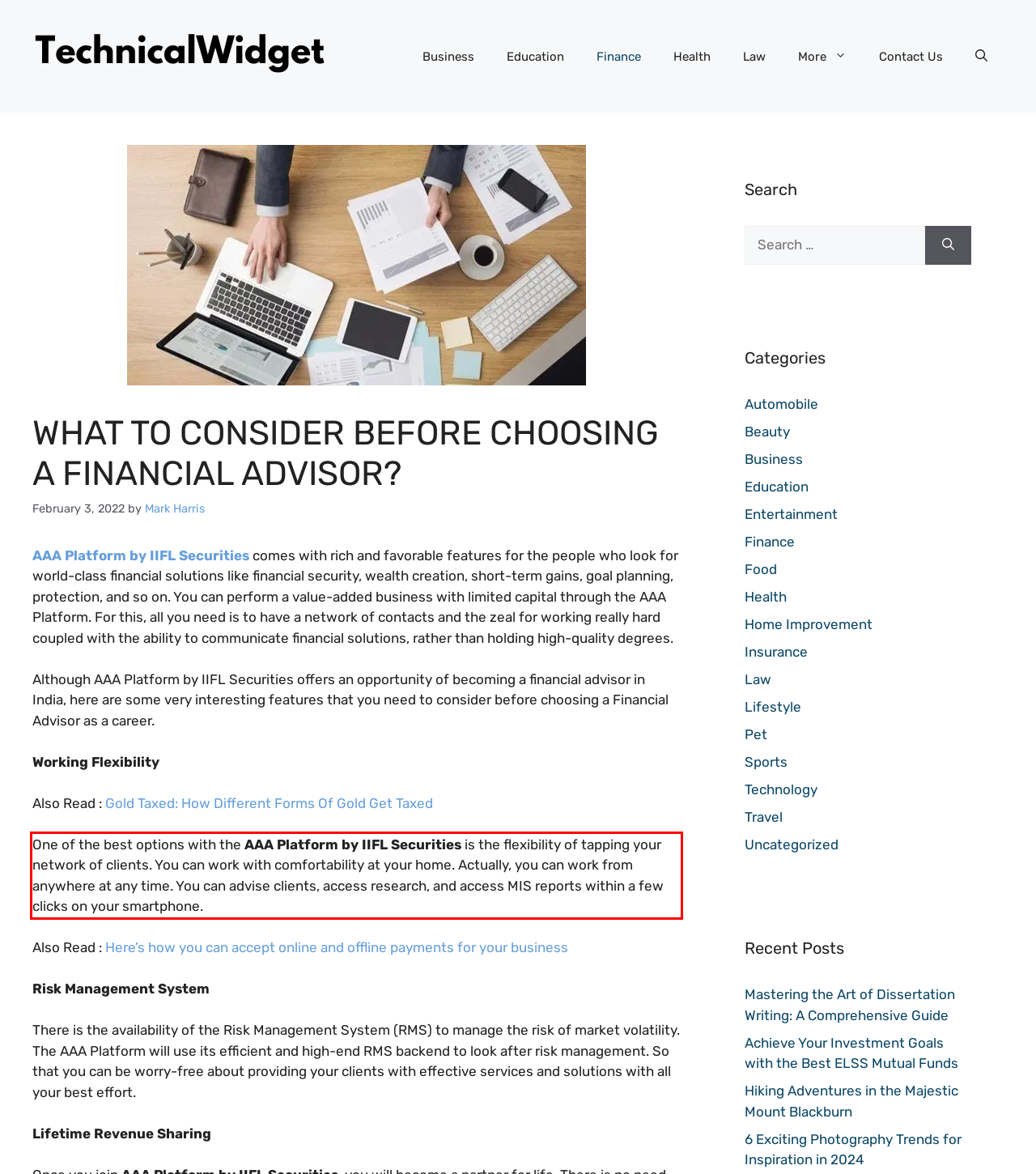You are provided with a webpage screenshot that includes a red rectangle bounding box. Extract the text content from within the bounding box using OCR.

One of the best options with the AAA Platform by IIFL Securities is the flexibility of tapping your network of clients. You can work with comfortability at your home. Actually, you can work from anywhere at any time. You can advise clients, access research, and access MIS reports within a few clicks on your smartphone.